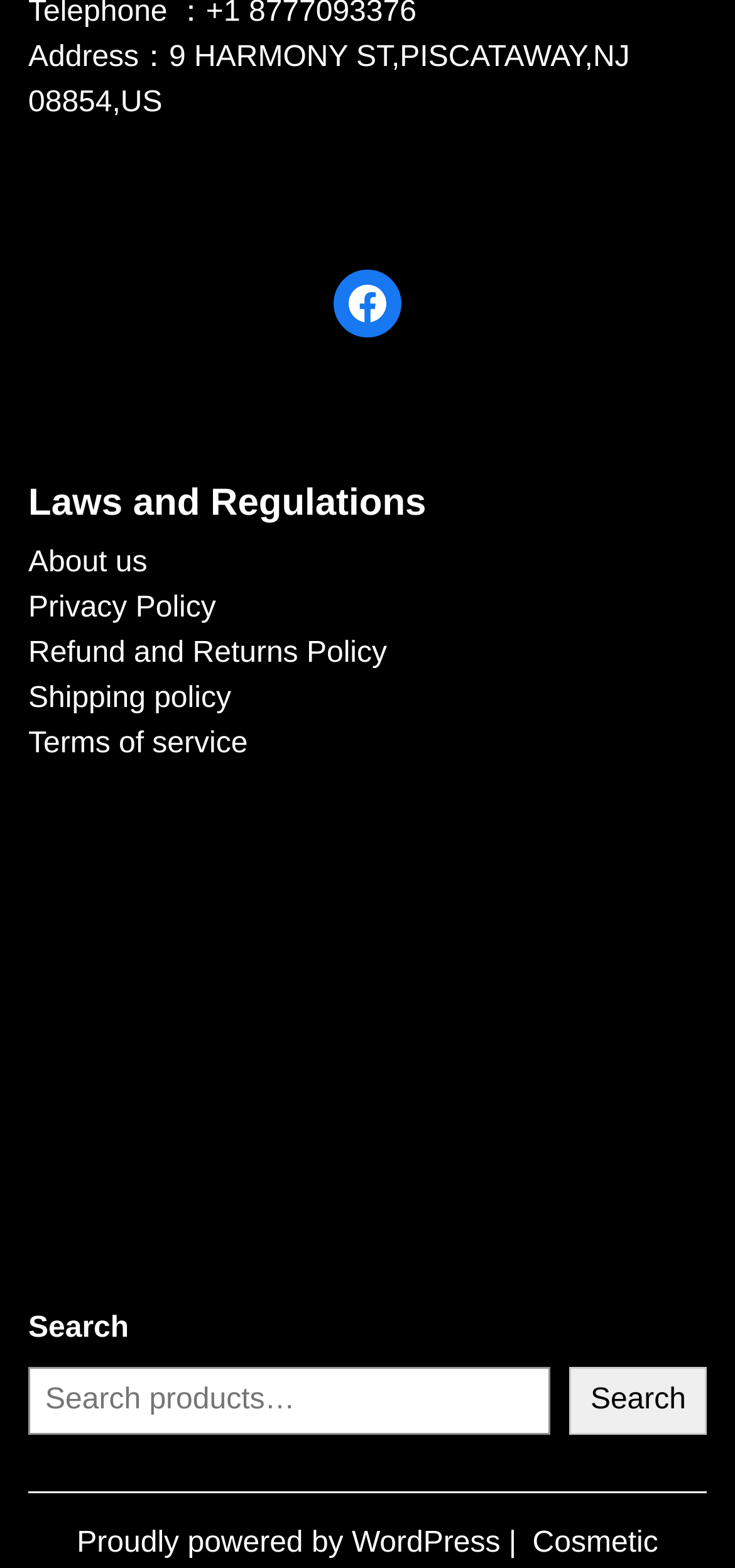How many social media links are present?
Using the image, give a concise answer in the form of a single word or short phrase.

1